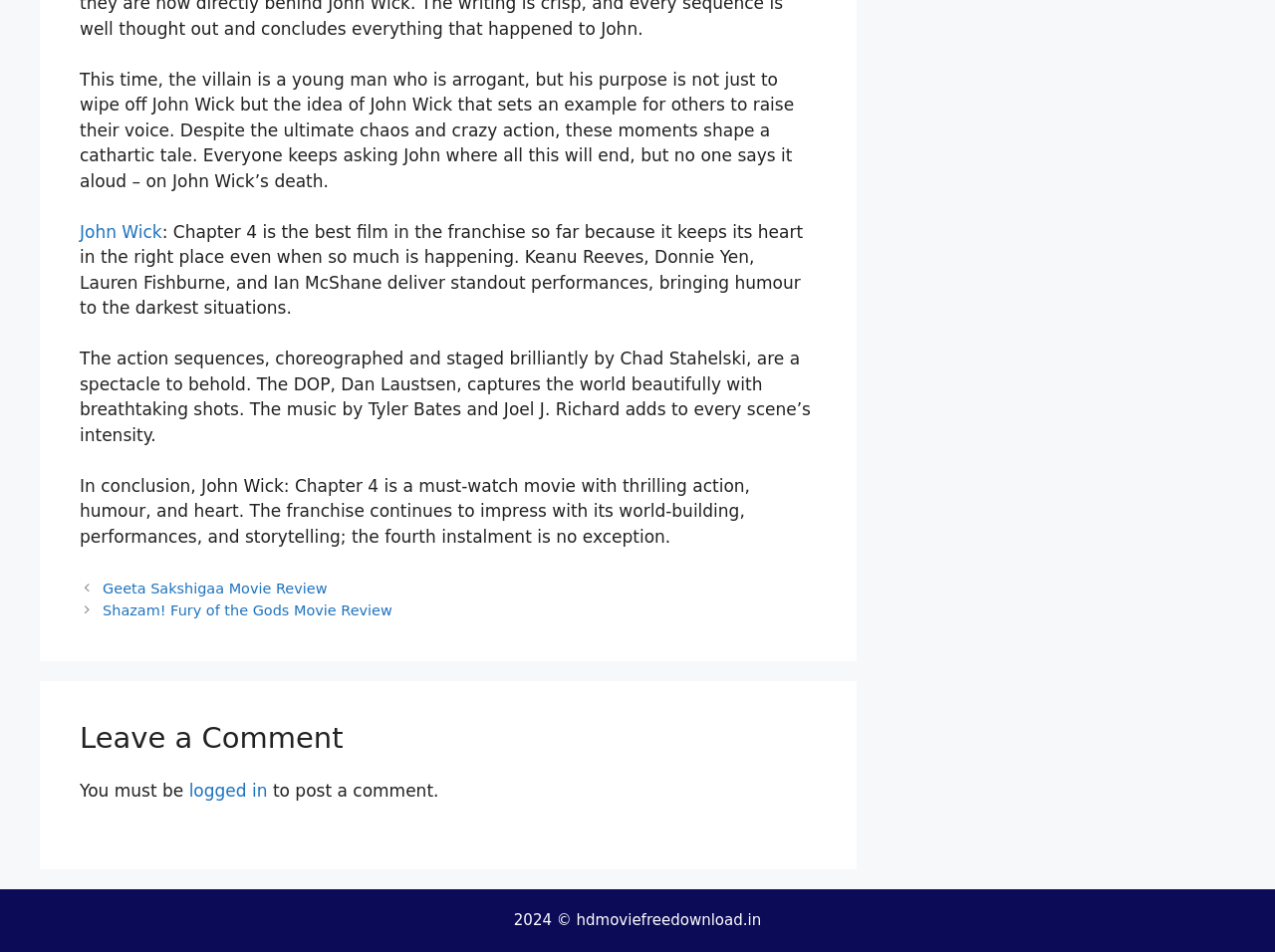What type of performances do the actors deliver in the movie?
Give a one-word or short phrase answer based on the image.

Standout performances